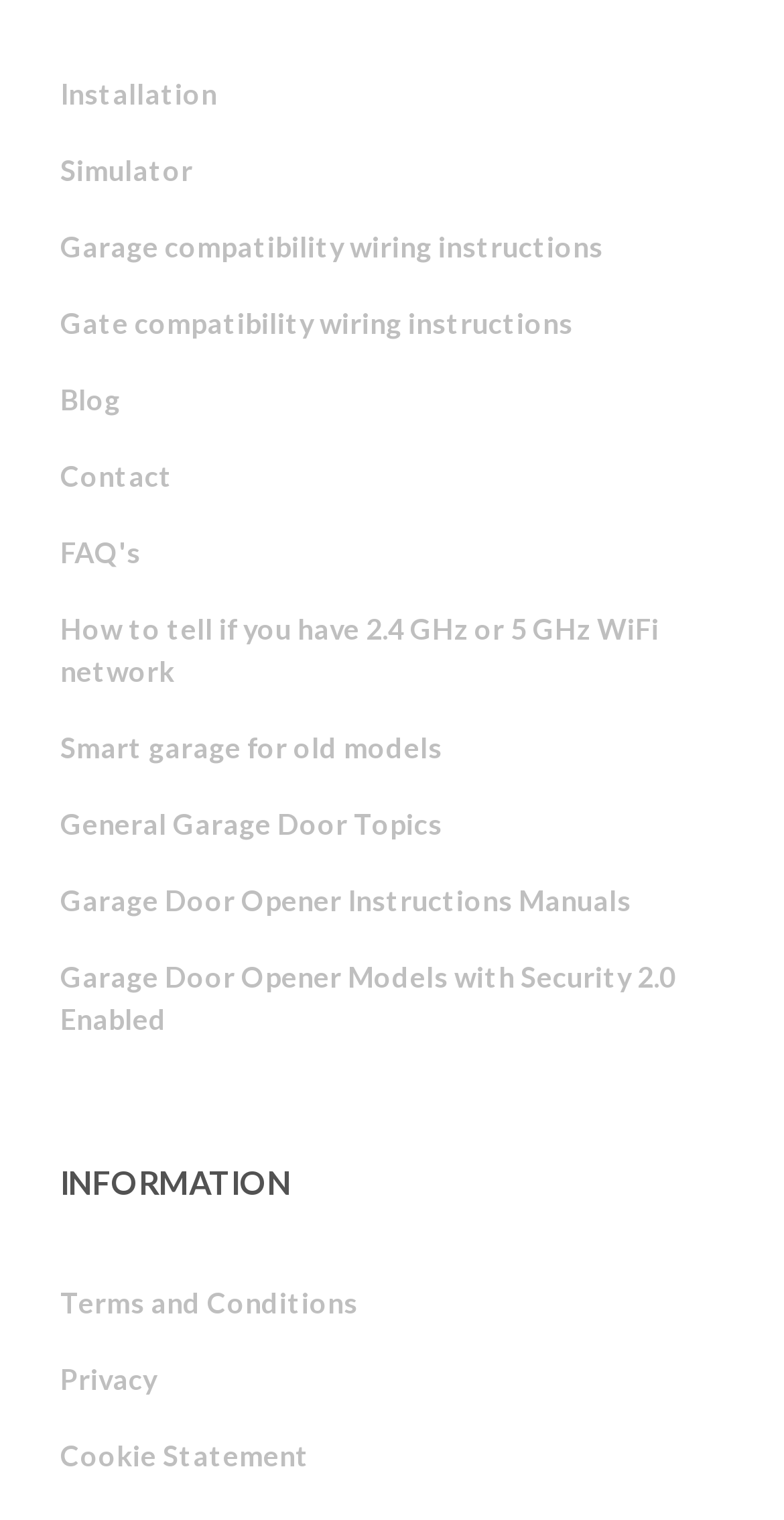Analyze the image and give a detailed response to the question:
What is the category of the link 'Garage compatibility wiring instructions'?

The link 'Garage compatibility wiring instructions' is located under the 'Secondary Navigation: Support' category, which is indicated by the parent element 'navigation' with the description 'Secondary Navigation: Support'.